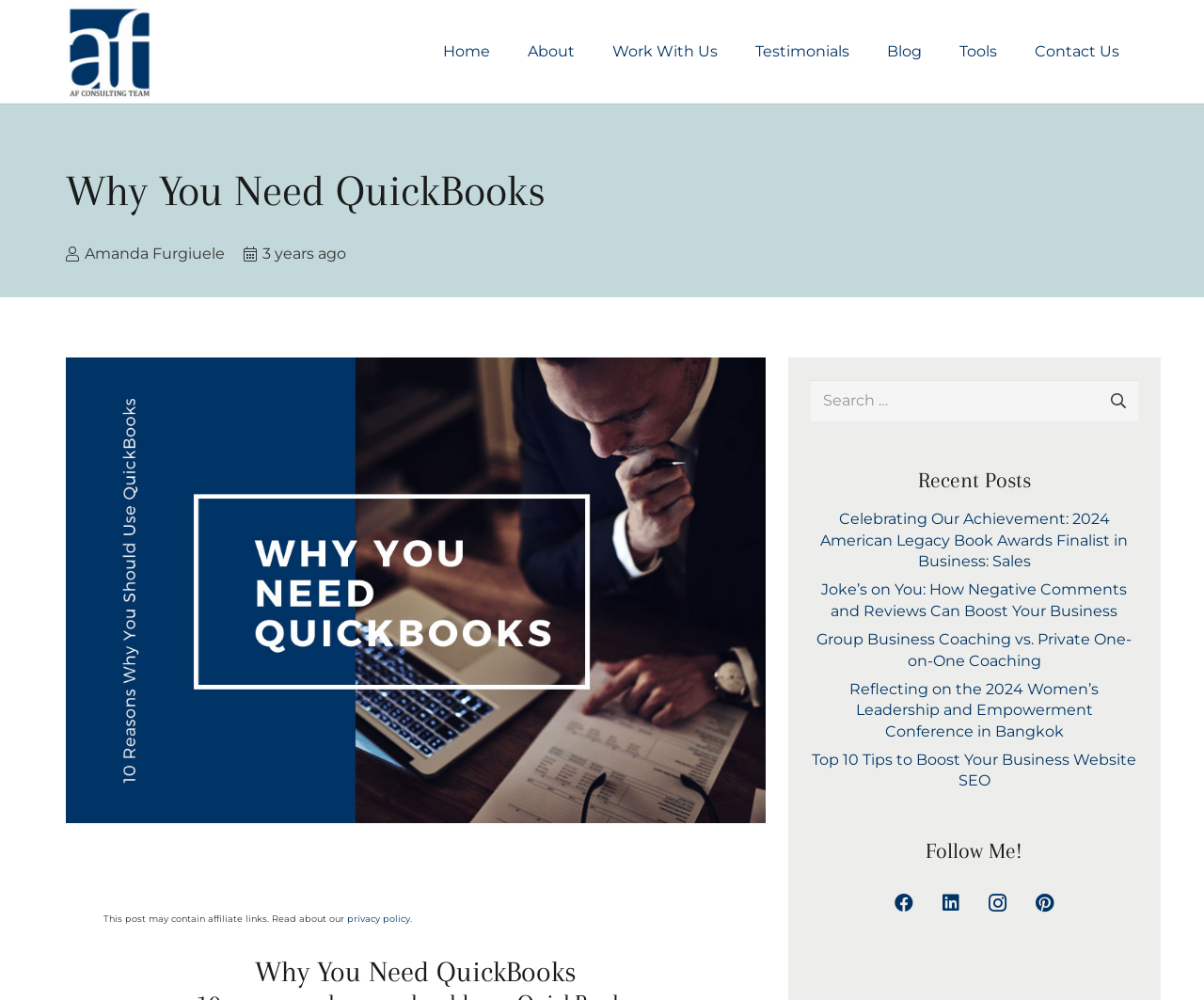Provide the bounding box coordinates for the area that should be clicked to complete the instruction: "Click the Home link".

[0.352, 0.0, 0.423, 0.103]